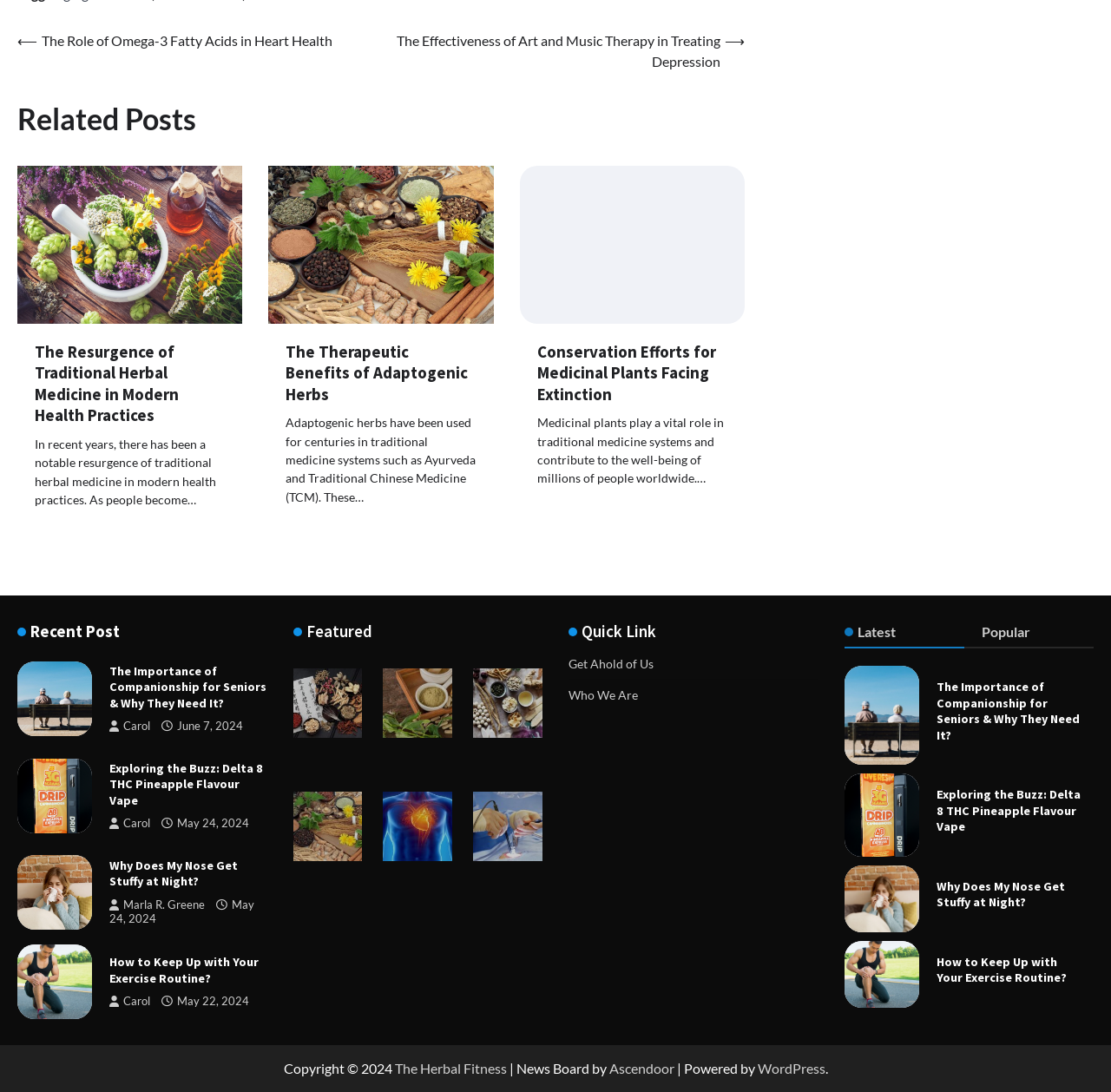What is the date of the post 'Why Does My Nose Get Stuffy at Night?'?
Refer to the image and provide a one-word or short phrase answer.

May 24, 2024